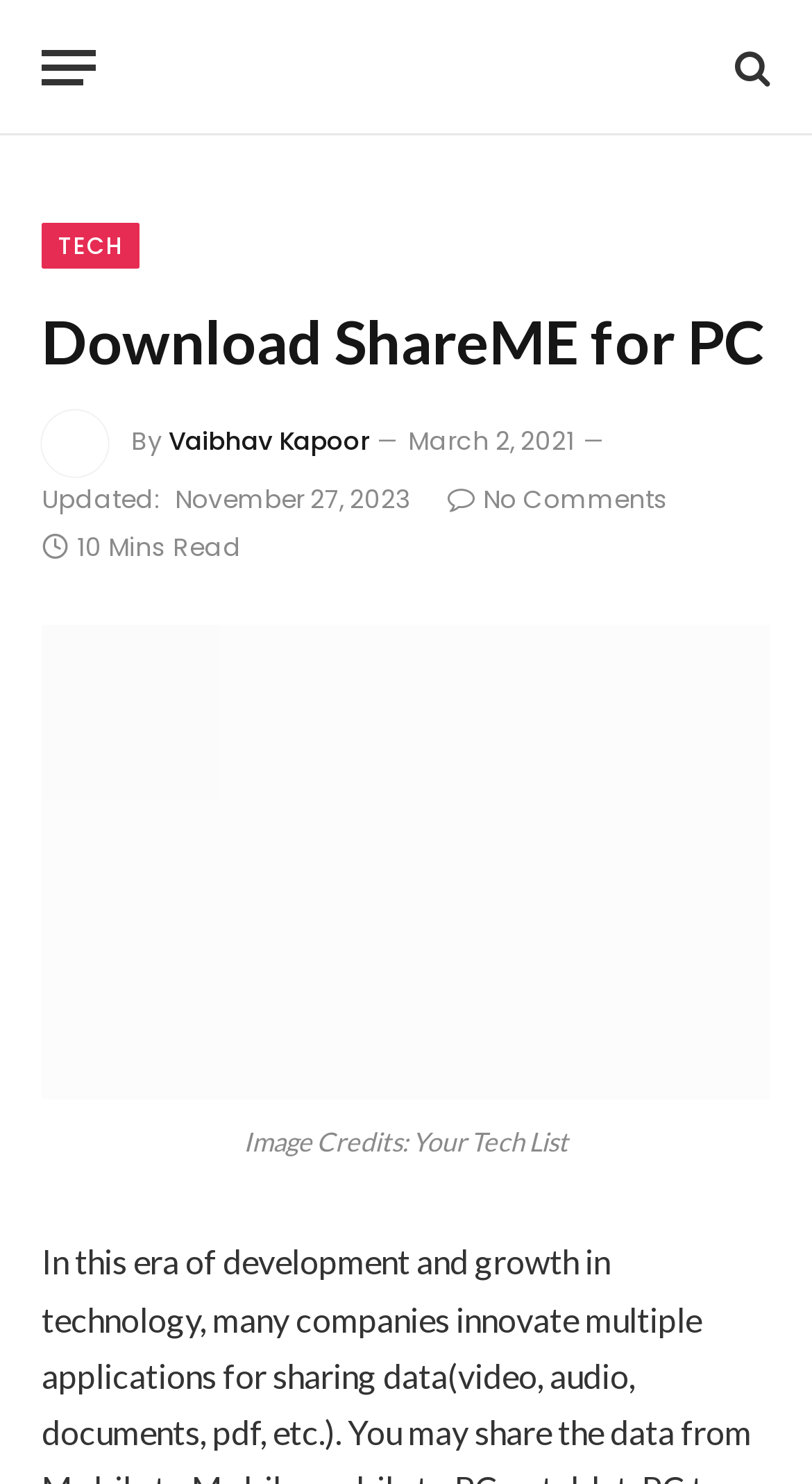How many minutes does it take to read the article?
Based on the image content, provide your answer in one word or a short phrase.

10 Mins